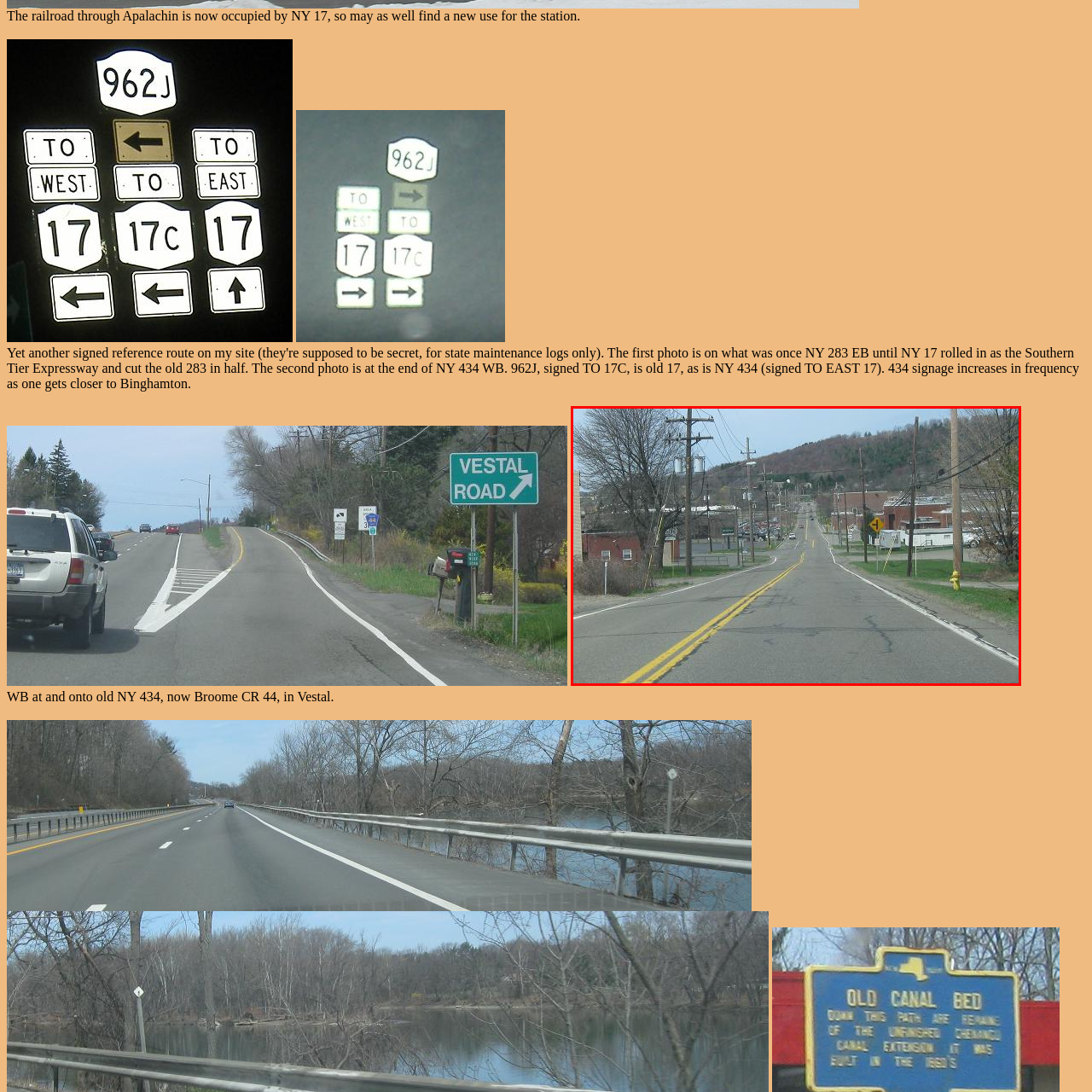What is visible to the right of the road?
Look closely at the image marked with a red bounding box and answer the question with as much detail as possible, drawing from the image.

According to the caption, to the right of the road, a few structures are visible, including a white building and some industrial units, providing a glimpse into the community's everyday life.